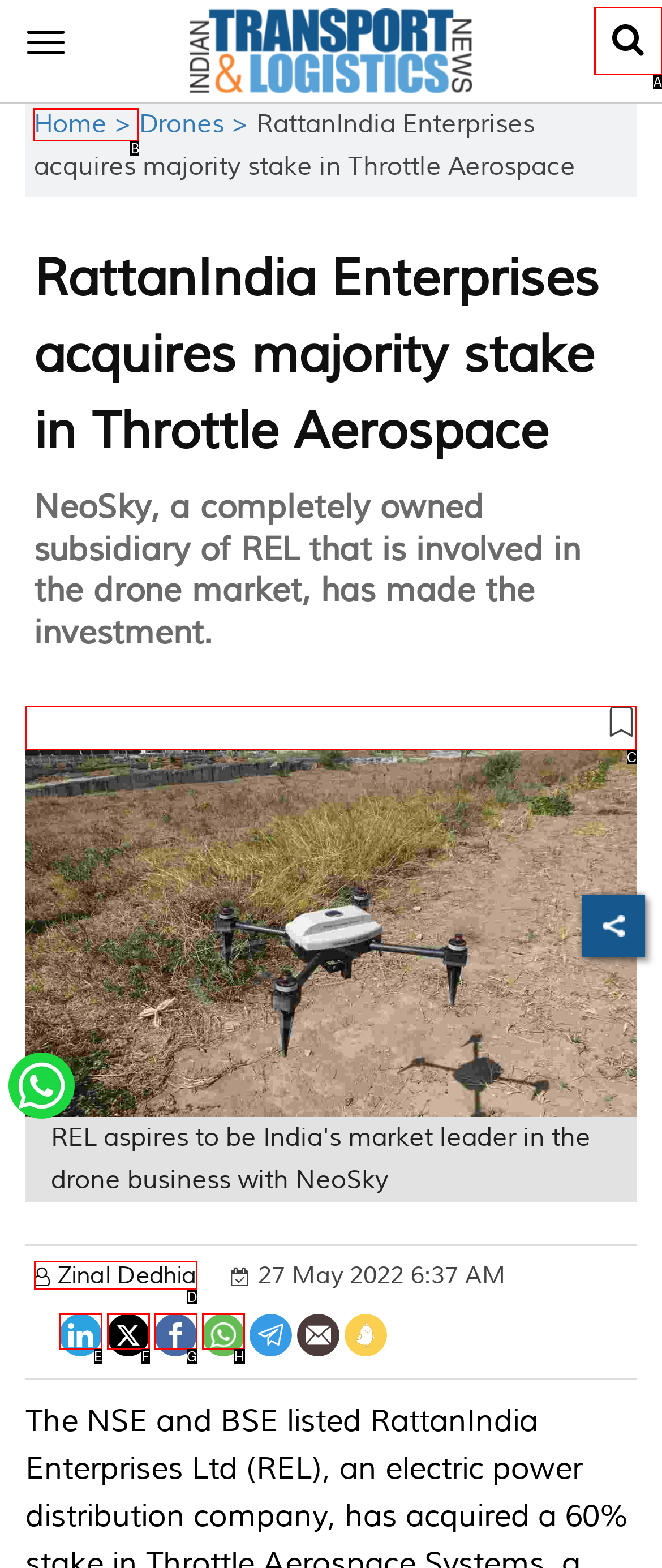Decide which letter you need to select to fulfill the task: Go to Home page
Answer with the letter that matches the correct option directly.

B